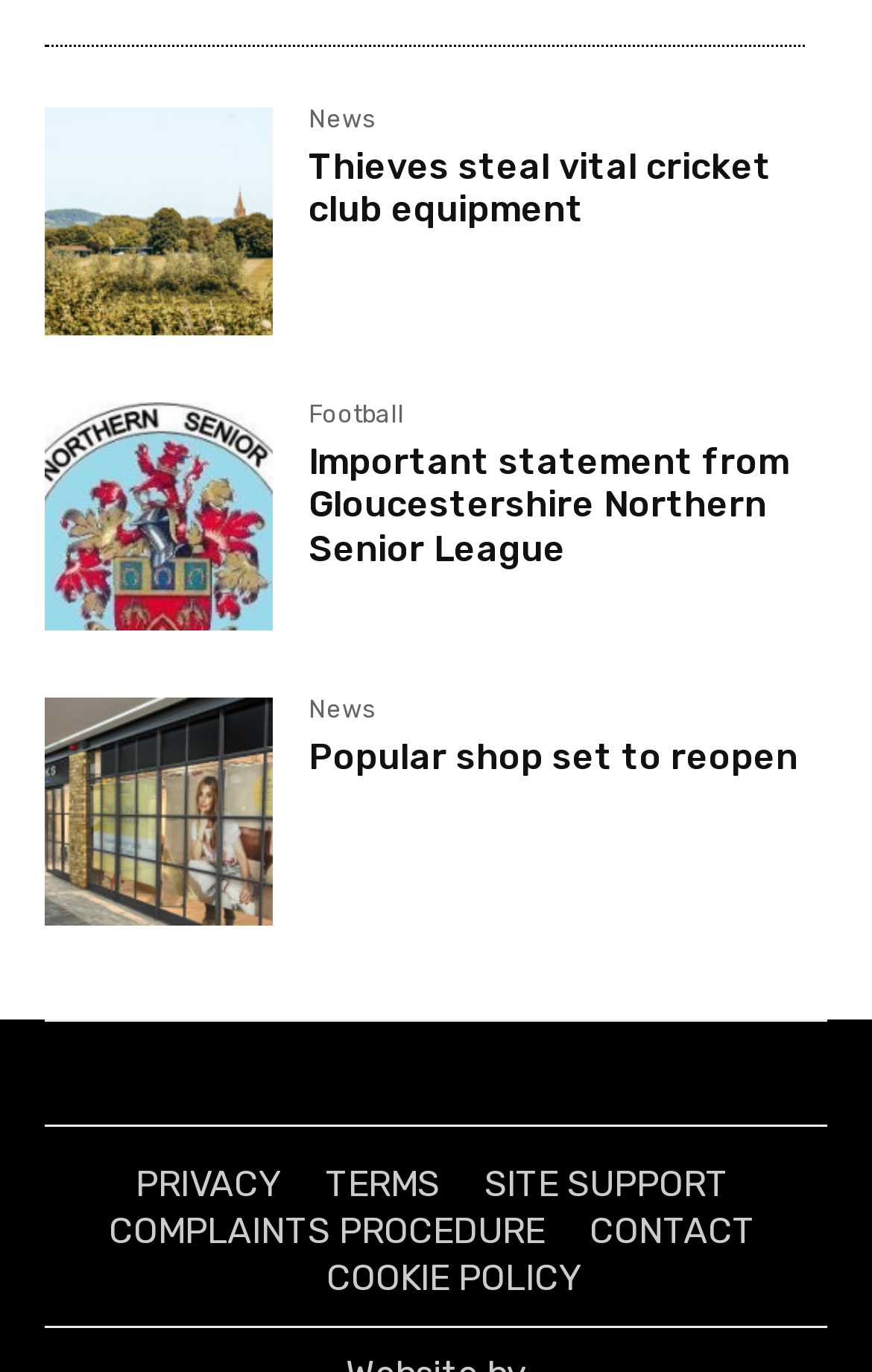Please identify the bounding box coordinates of the element that needs to be clicked to perform the following instruction: "View the important statement from Gloucestershire Northern Senior League".

[0.354, 0.321, 0.923, 0.415]